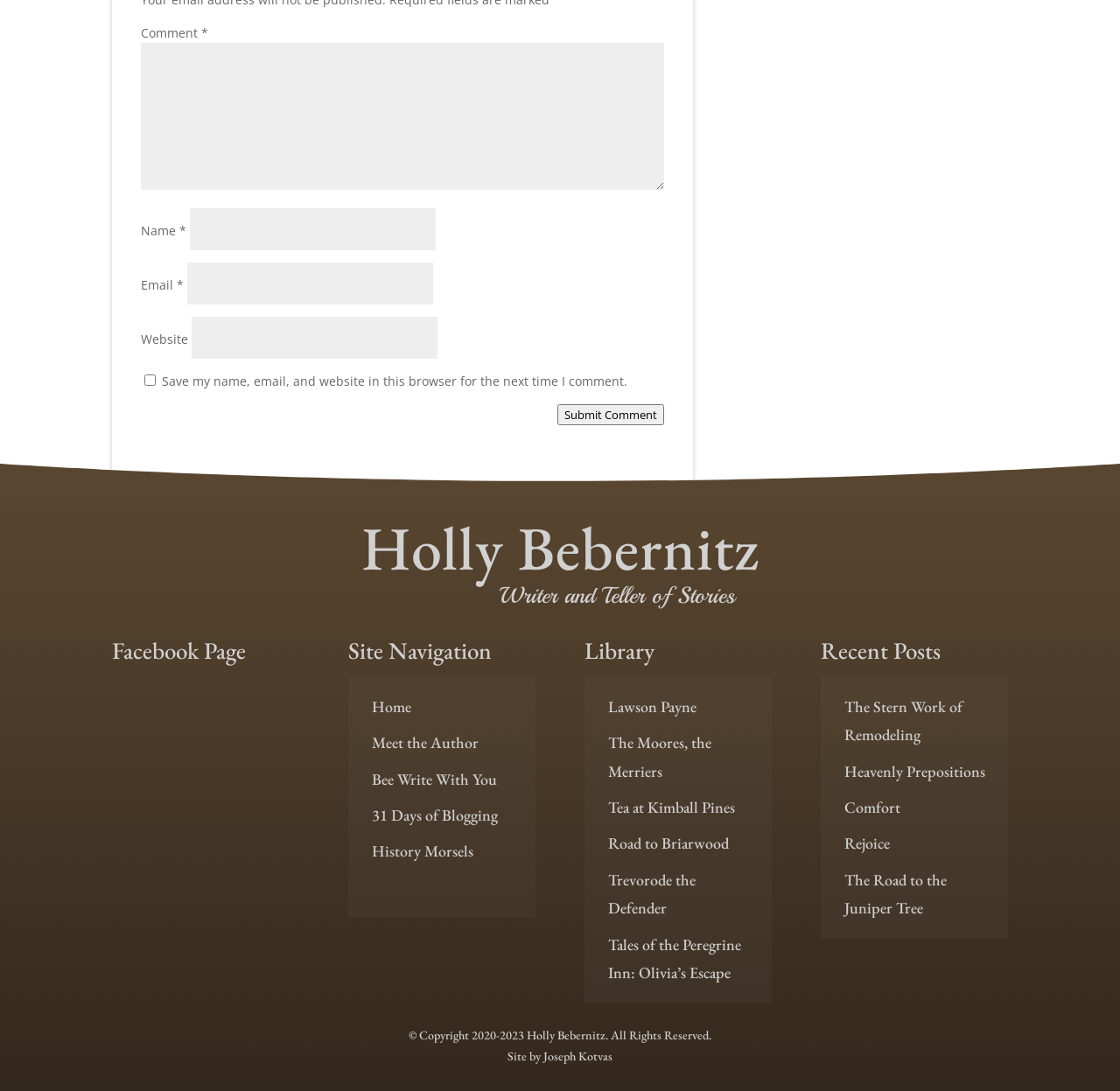Predict the bounding box of the UI element based on this description: "The Stern Work of Remodeling".

[0.754, 0.638, 0.86, 0.683]